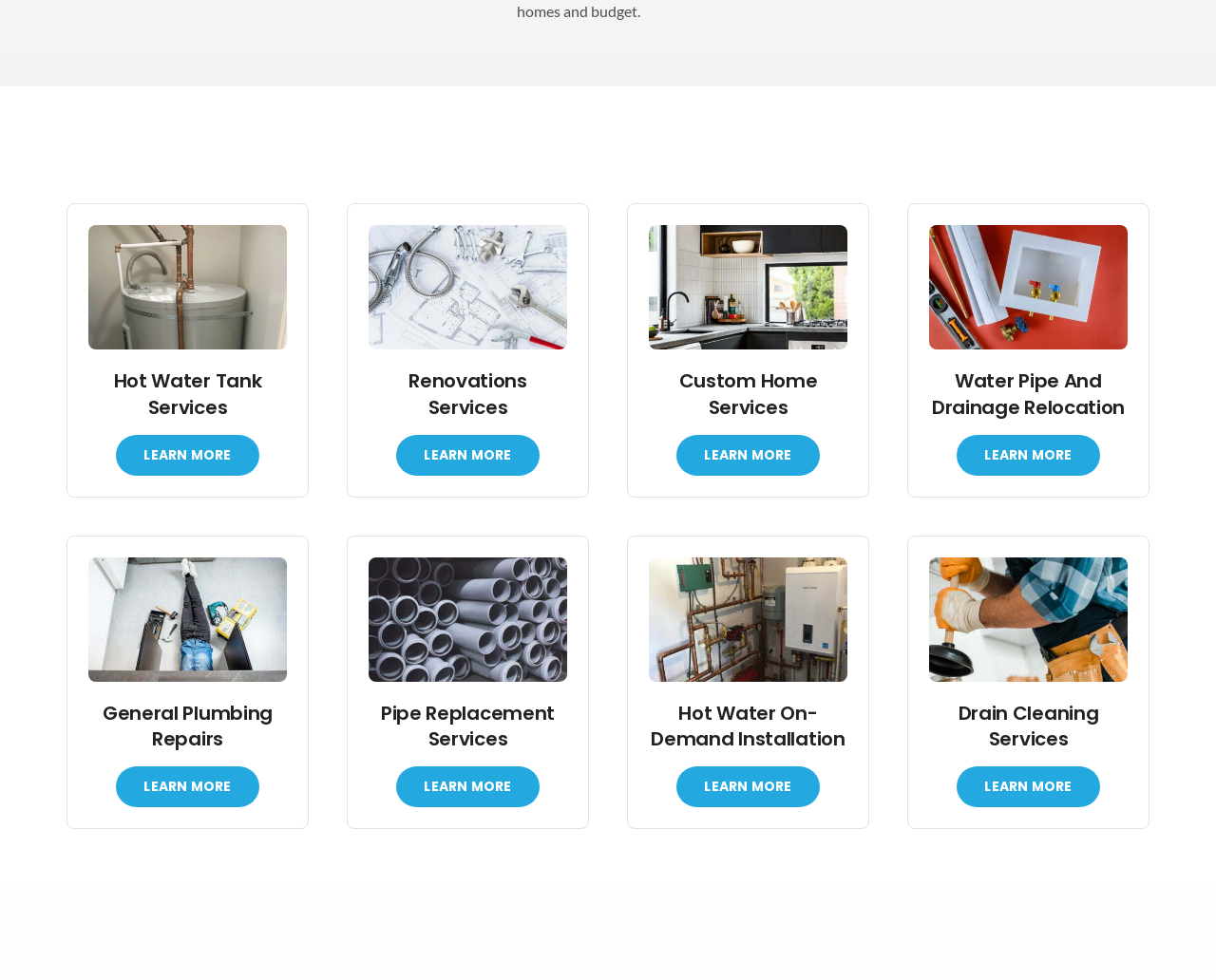Respond to the following question using a concise word or phrase: 
Can I find information about hot water services on this webpage?

Yes